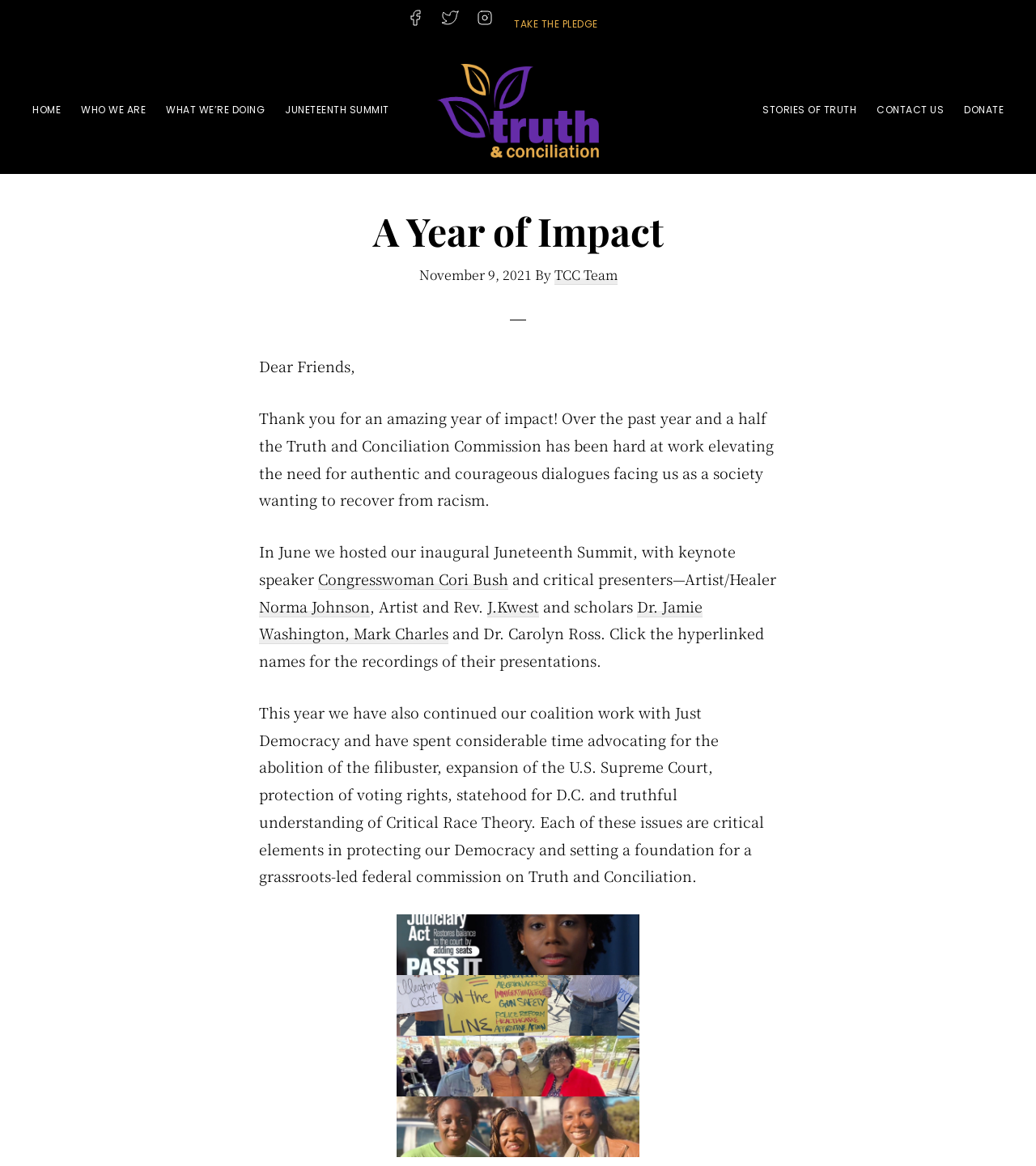Using the provided description Dr. Jamie Washington, Mark Charles, find the bounding box coordinates for the UI element. Provide the coordinates in (top-left x, top-left y, bottom-right x, bottom-right y) format, ensuring all values are between 0 and 1.

[0.25, 0.511, 0.678, 0.553]